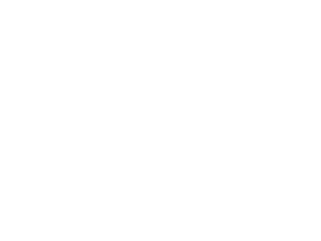Provide a brief response to the question using a single word or phrase: 
What is provided with the repairs?

A warranty